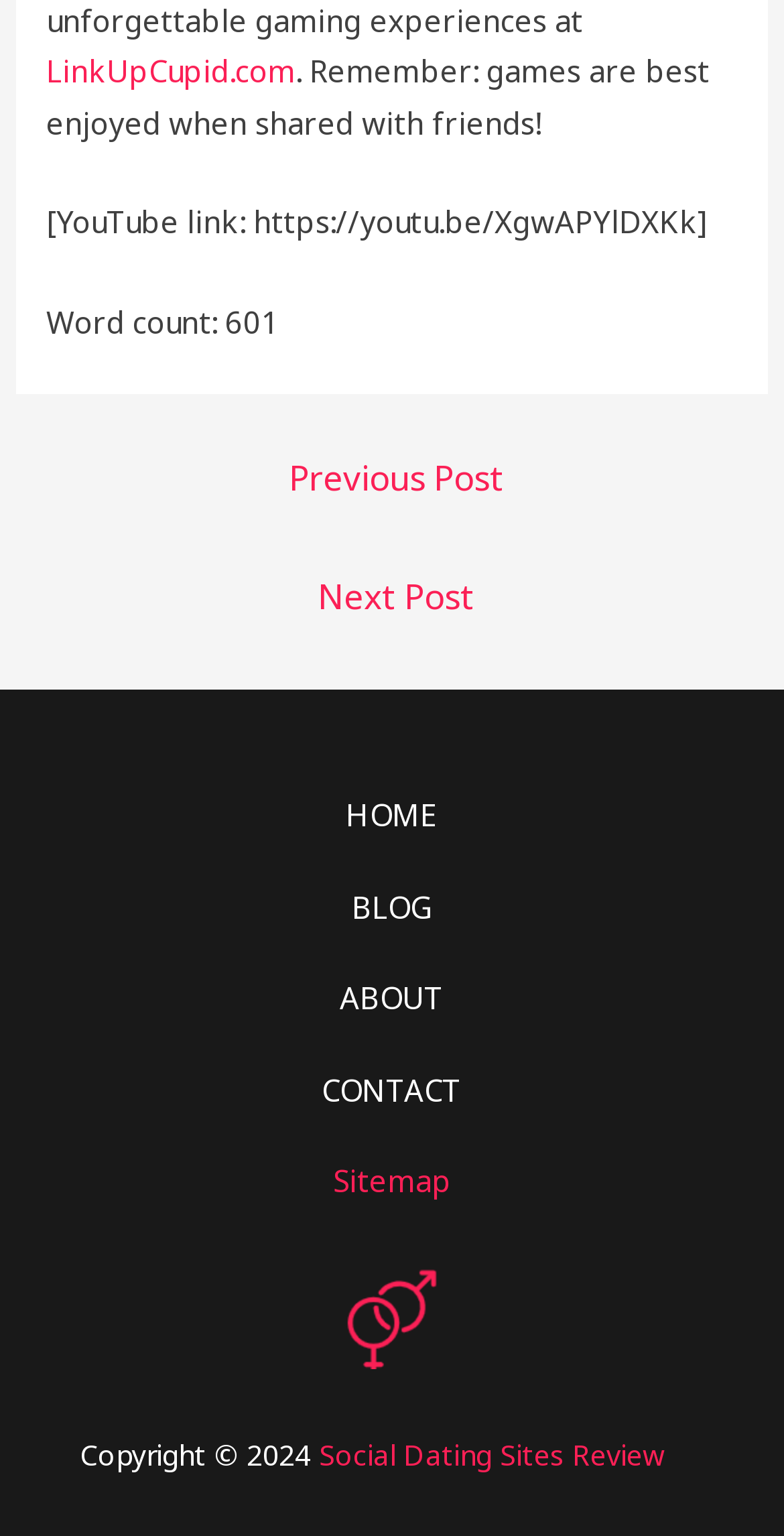Please give a short response to the question using one word or a phrase:
What is the website's copyright year?

2024